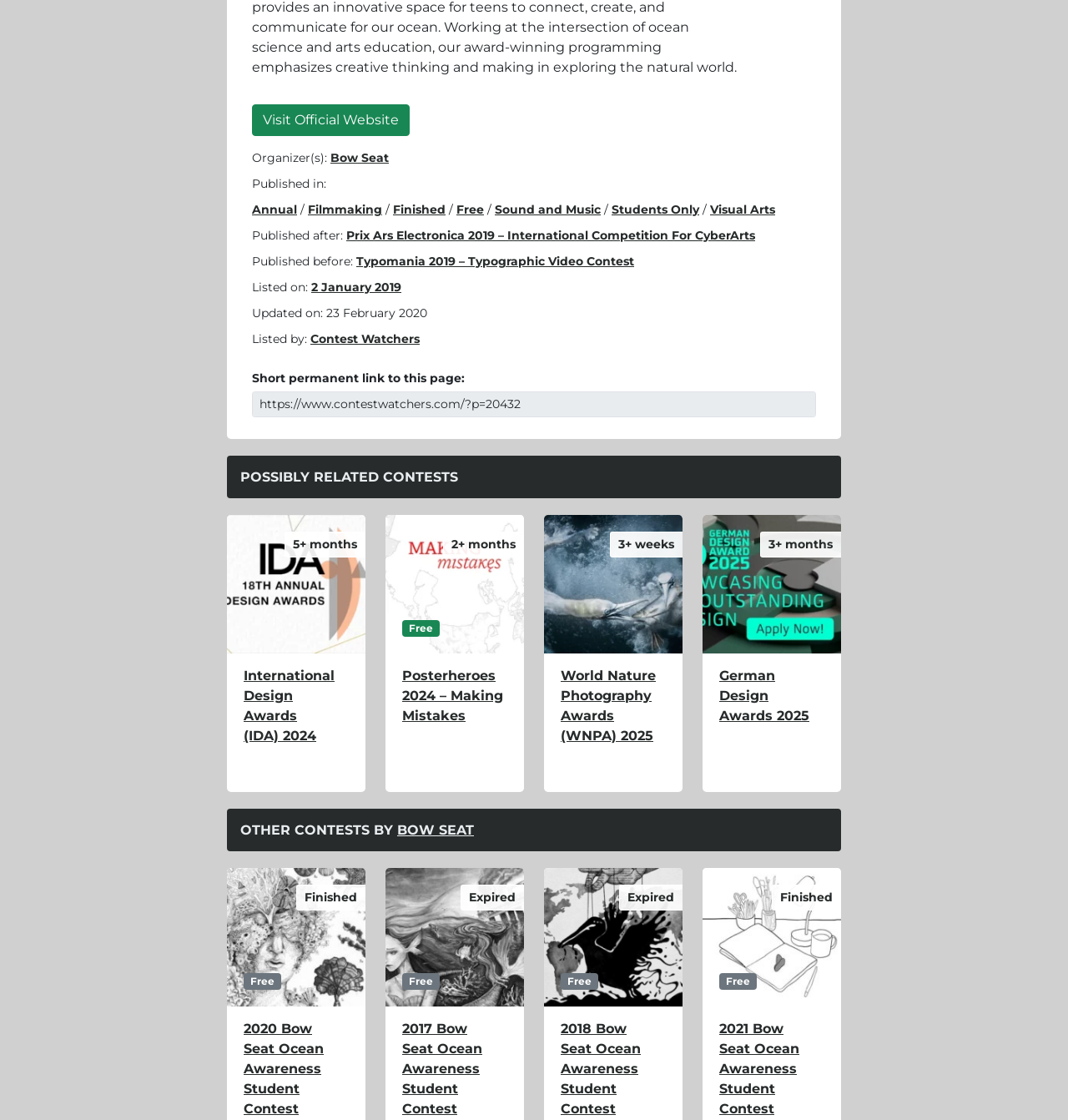Find and specify the bounding box coordinates that correspond to the clickable region for the instruction: "Visit the official website".

[0.236, 0.093, 0.384, 0.121]